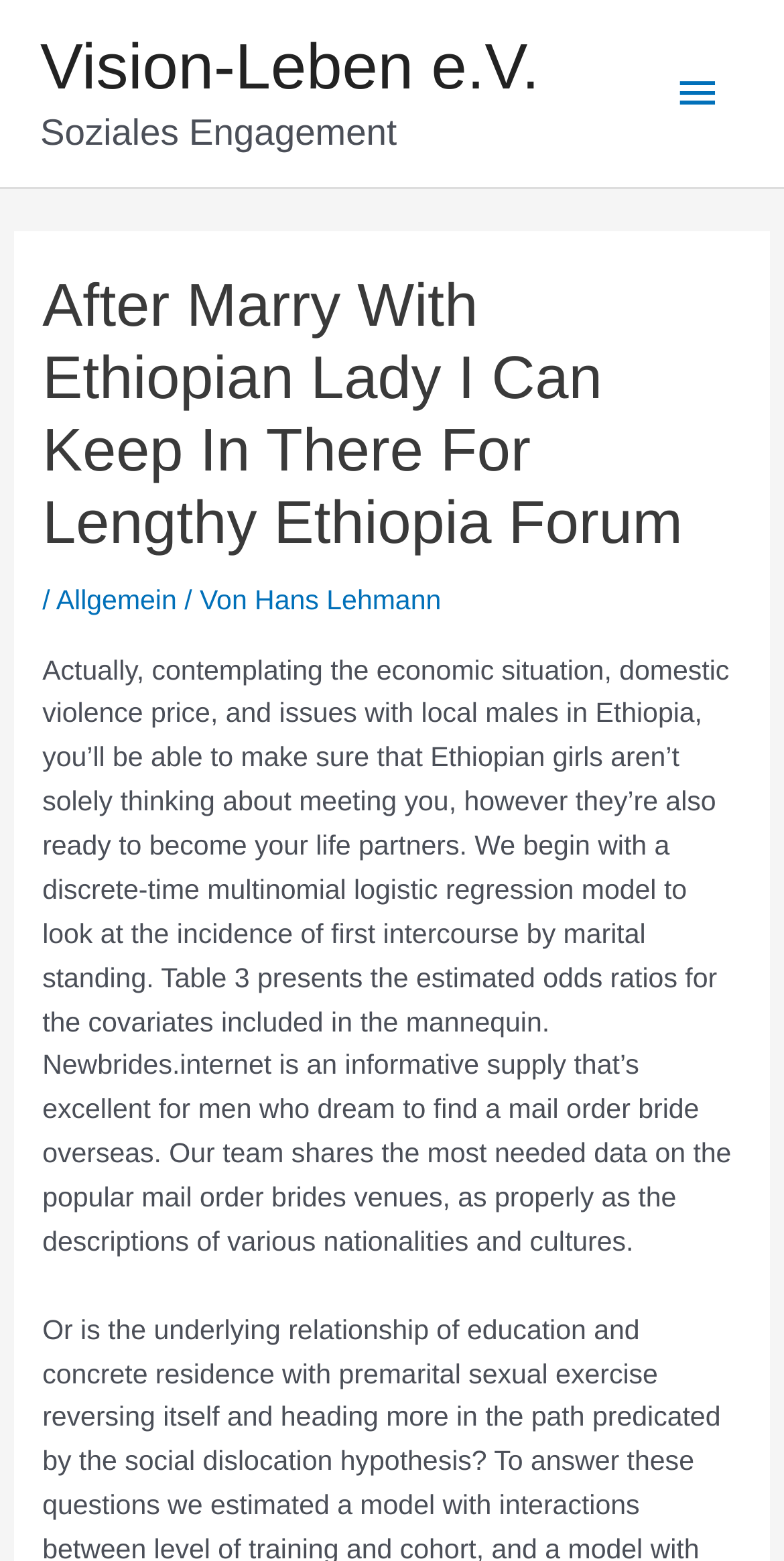Give a short answer using one word or phrase for the question:
What is the name of the organization?

Vision-Leben e.V.